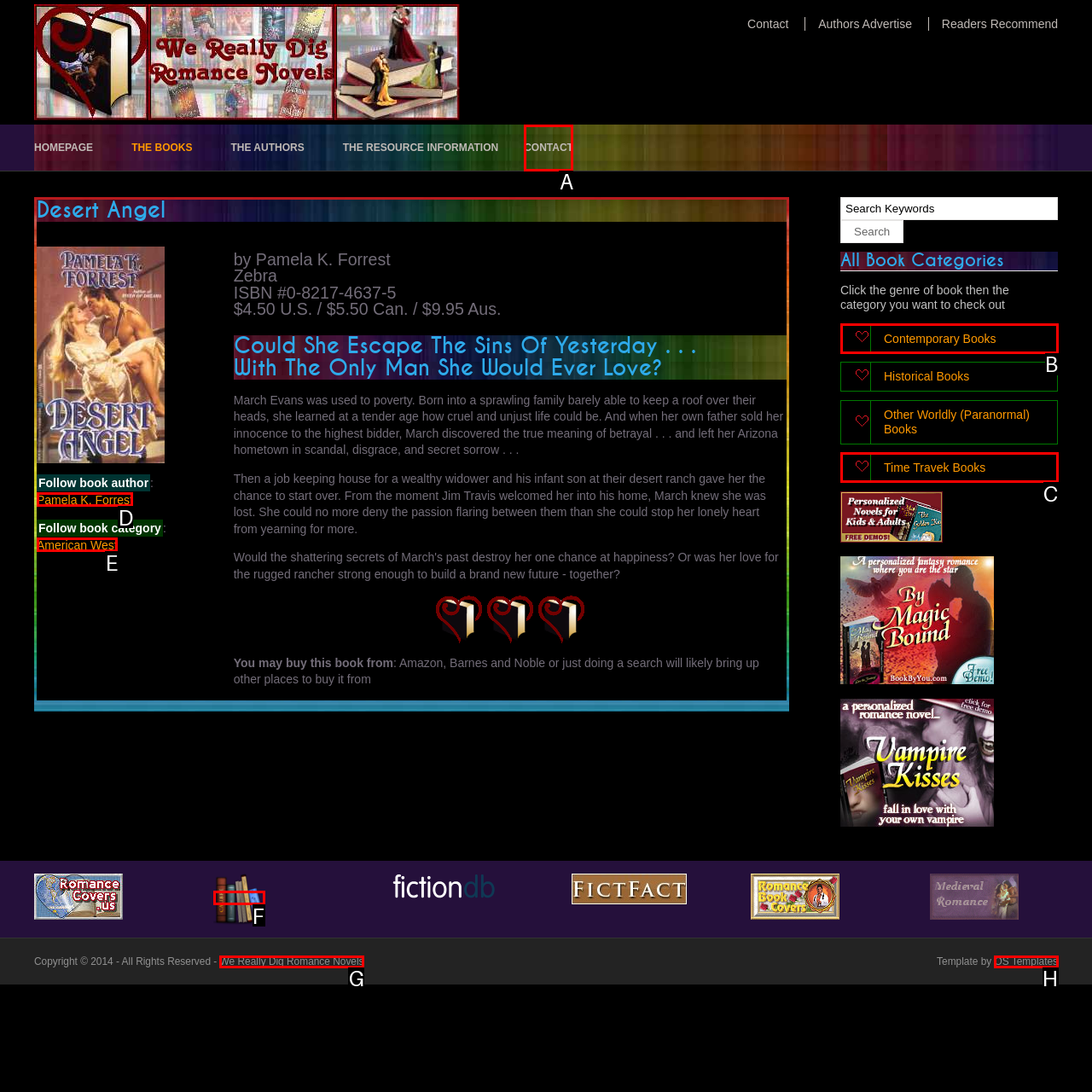Identify the HTML element that corresponds to the following description: OS Templates. Provide the letter of the correct option from the presented choices.

H